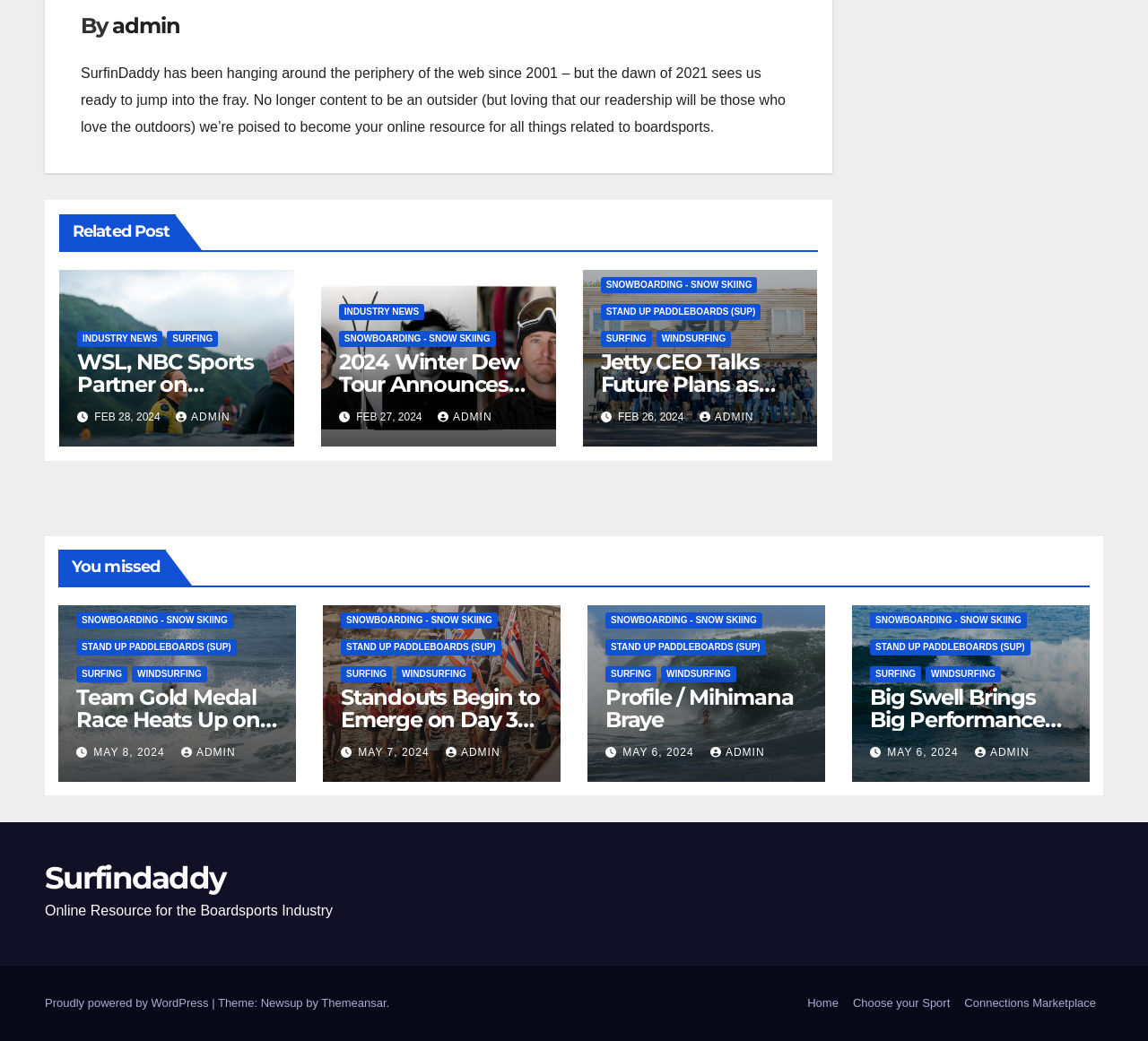What is the date of the oldest article?
Using the information from the image, give a concise answer in one word or a short phrase.

FEB 26, 2024